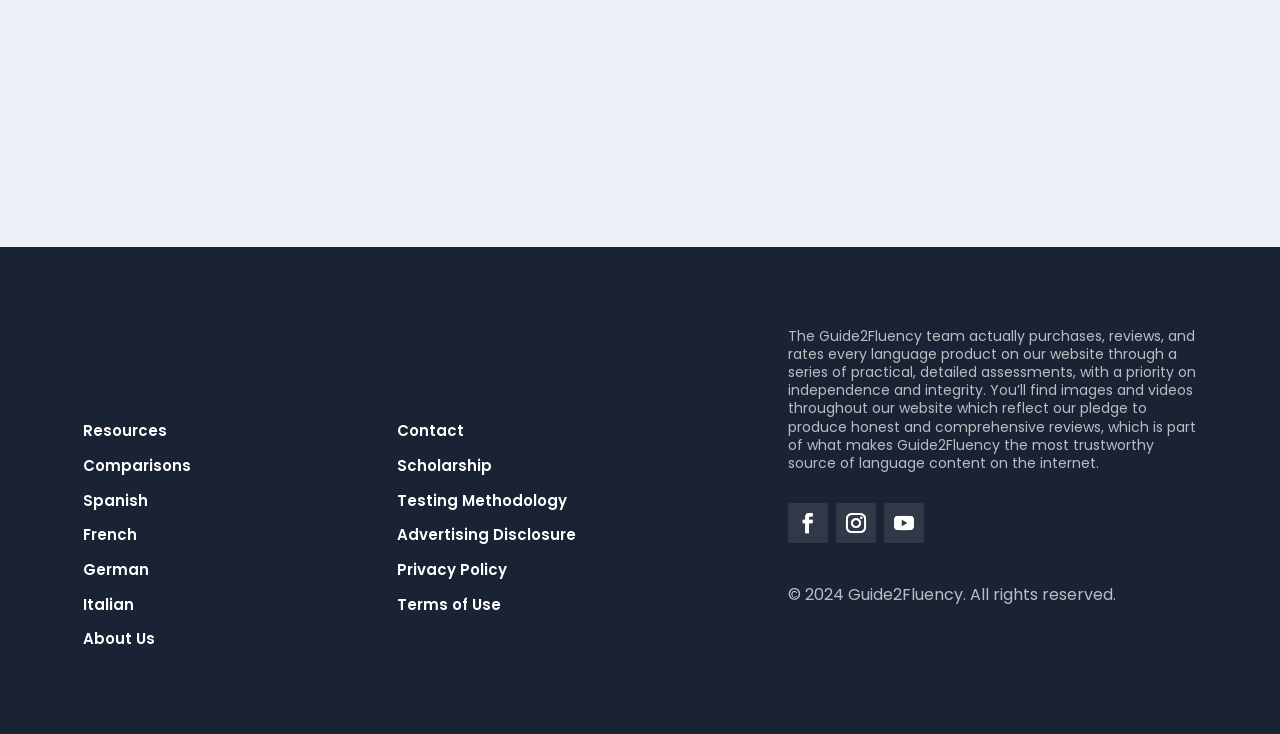Please identify the bounding box coordinates of the clickable area that will fulfill the following instruction: "Click the Guide2Fluency logo". The coordinates should be in the format of four float numbers between 0 and 1, i.e., [left, top, right, bottom].

[0.065, 0.445, 0.568, 0.527]